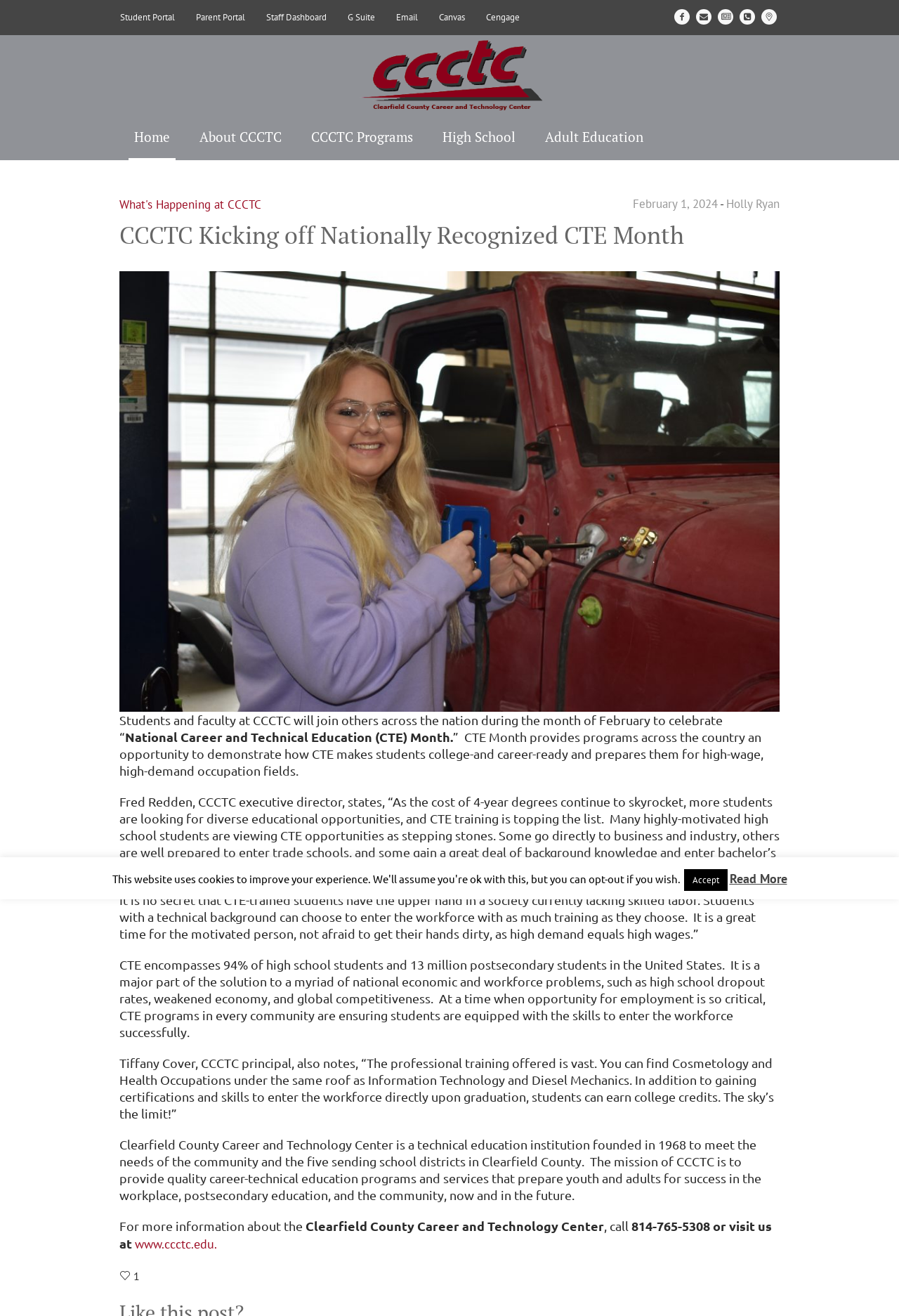Using the element description provided, determine the bounding box coordinates in the format (top-left x, top-left y, bottom-right x, bottom-right y). Ensure that all values are floating point numbers between 0 and 1. Element description: title="See What's Happening at CCCTC"

[0.798, 0.007, 0.816, 0.019]